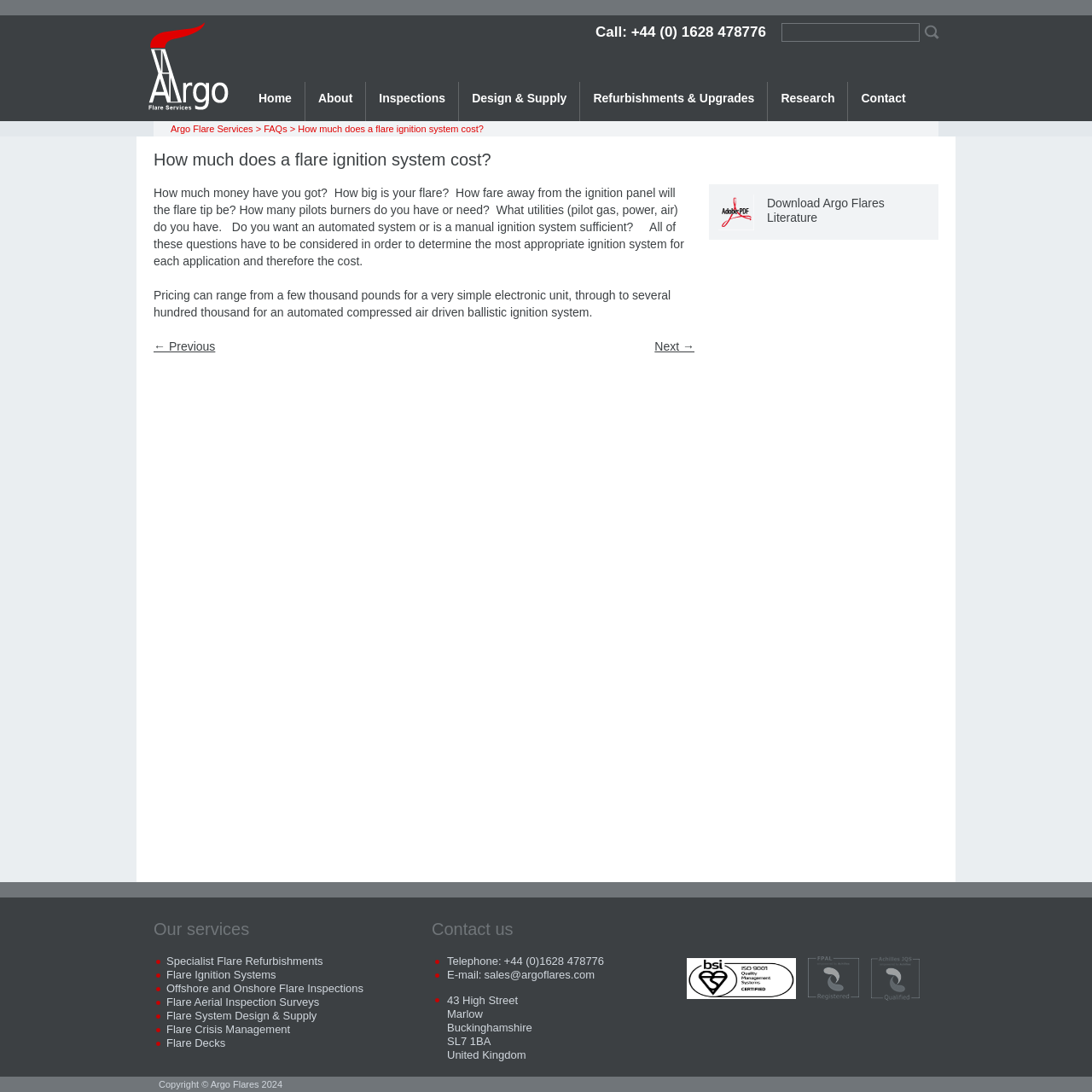Write an exhaustive caption that covers the webpage's main aspects.

The webpage is about Argo Flare Services, a company that provides flare ignition systems and related services. At the top of the page, there is a heading that reads "Argo flare services" and a search bar with a submit button. Below the search bar, there is a phone number and a row of links to different pages, including "Home", "About", "Inspections", "Design & Supply", "Refurbishments & Upgrades", "Research", and "Contact".

The main content of the page is an article that answers the question "How much does a flare ignition system cost?" The article explains that the cost depends on various factors, including the size of the flare, the distance from the ignition panel, and the type of utilities available. It also mentions that pricing can range from a few thousand pounds for a simple electronic unit to several hundred thousand pounds for an automated compressed air driven ballistic ignition system.

Below the article, there are links to previous and next pages. On the right side of the page, there is a complementary section with a link to download Argo Flares literature.

At the bottom of the page, there is a section that lists the company's services, including specialist flare refurbishments, flare ignition systems, offshore and onshore flare inspections, and more. There is also a contact section with the company's phone number, email address, and physical address. The page also features three images, but their descriptions are not provided. Finally, there is a copyright notice at the very bottom of the page.